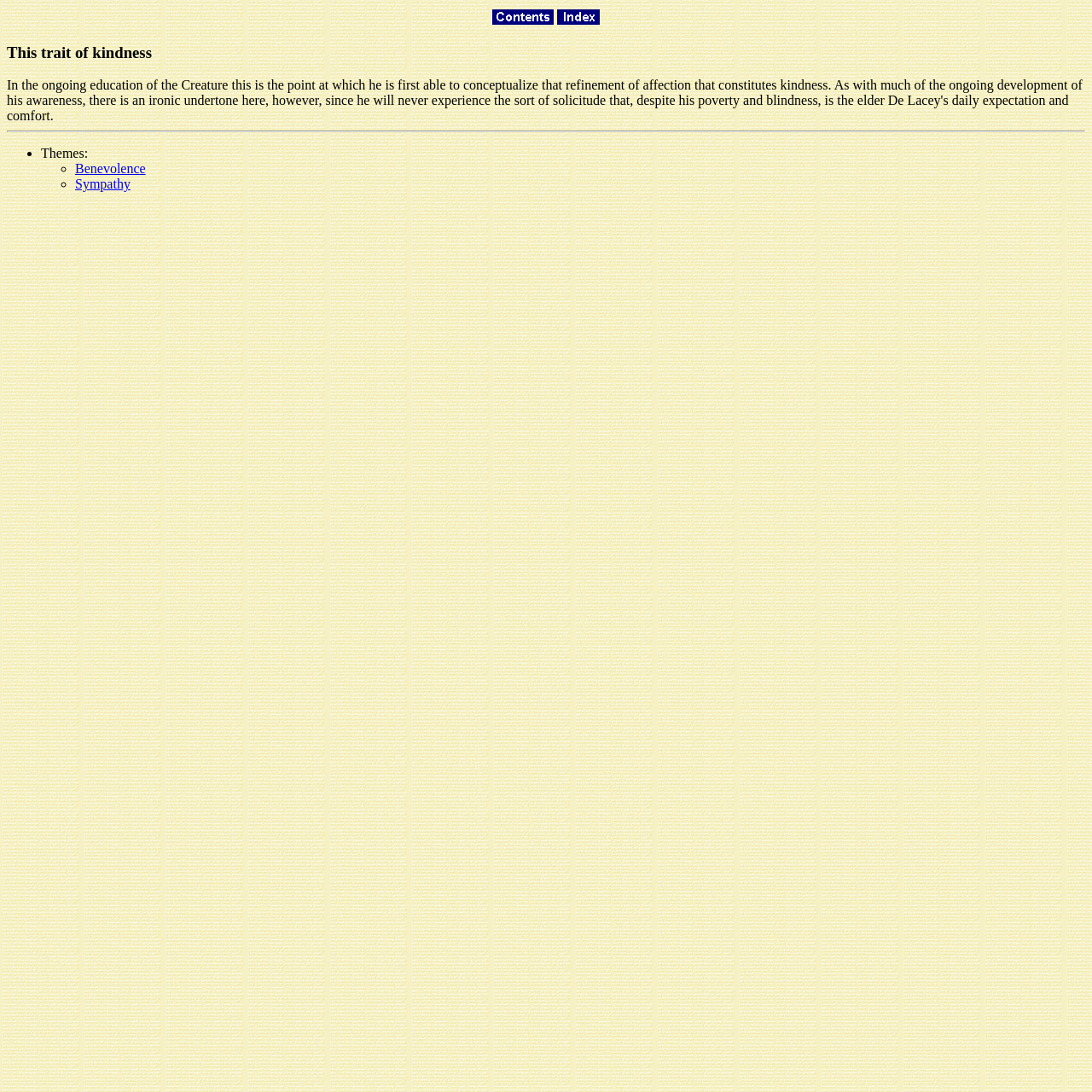Respond to the following question with a brief word or phrase:
How many list markers are there?

3